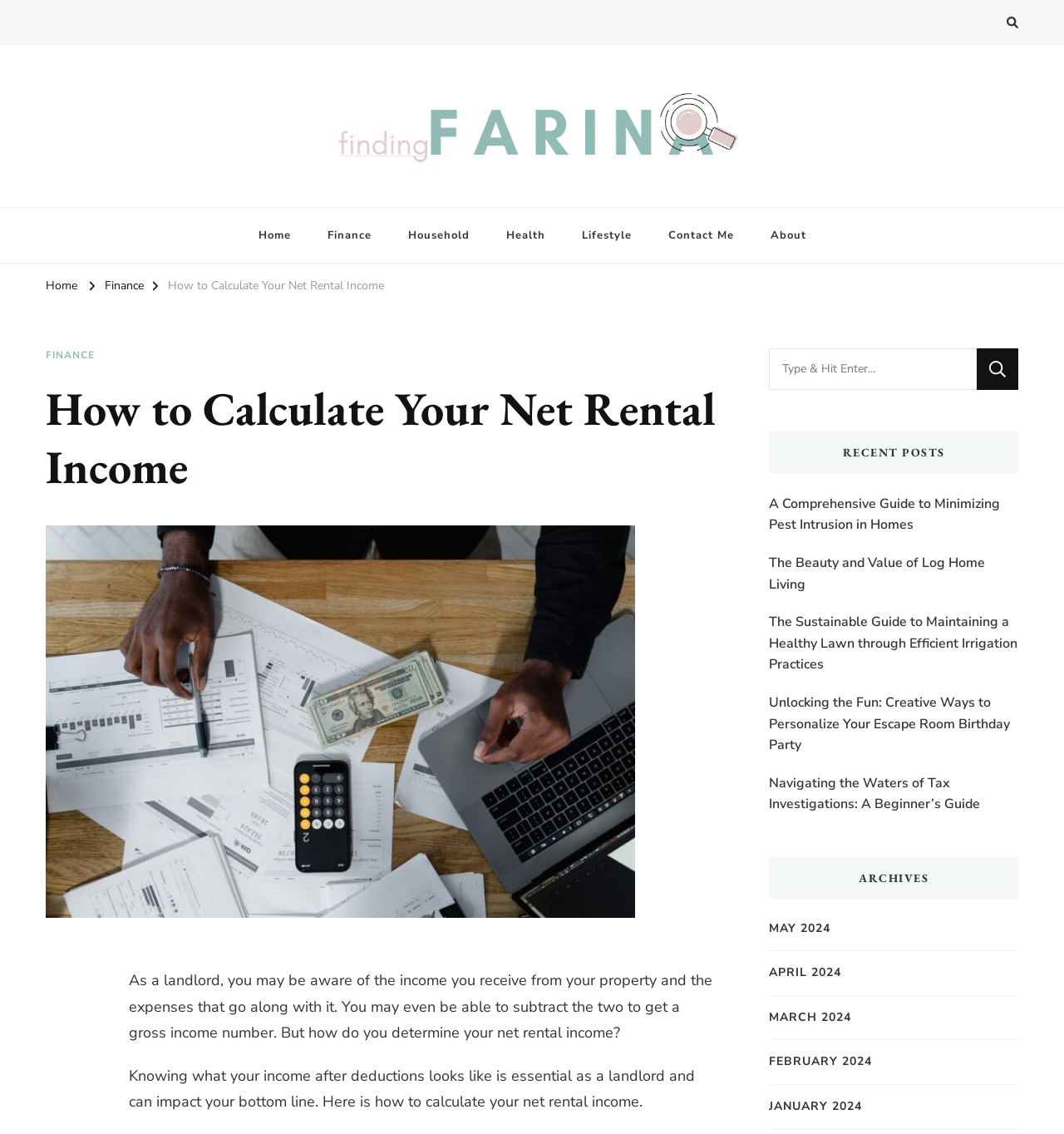Locate the bounding box coordinates of the area to click to fulfill this instruction: "Click on the 'Finance' link". The bounding box should be presented as four float numbers between 0 and 1, in the order [left, top, right, bottom].

[0.29, 0.183, 0.366, 0.232]